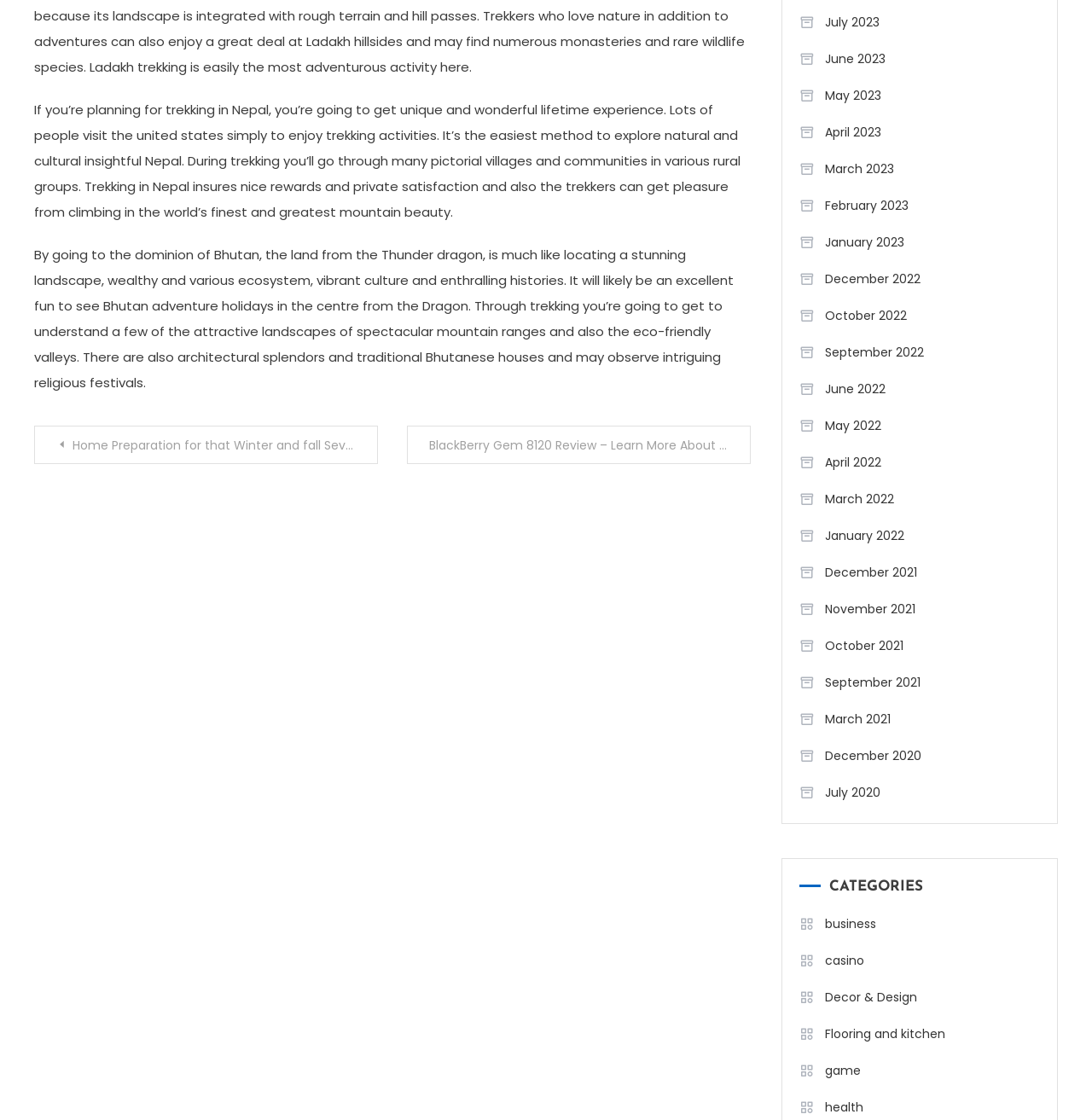What type of content is presented in the static text elements? Using the information from the screenshot, answer with a single word or phrase.

Descriptive text